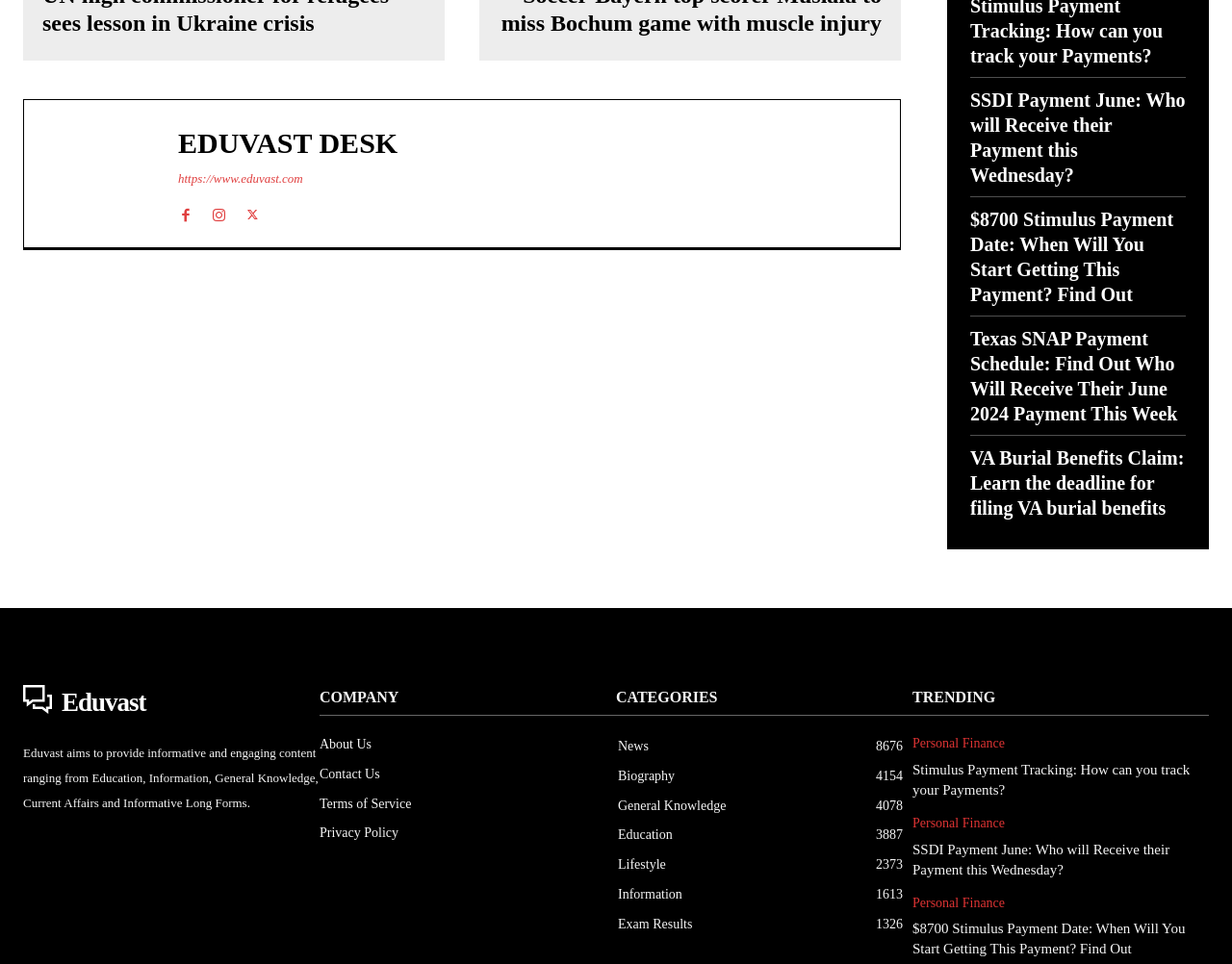Please identify the bounding box coordinates of the area that needs to be clicked to follow this instruction: "Click on the Eduvast Desk link".

[0.043, 0.124, 0.137, 0.237]